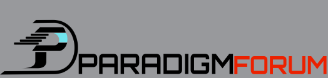Examine the image and give a thorough answer to the following question:
What is the likely purpose of the Paradigm Forum?

The caption suggests that the logo is likely associated with online engagement or community-focused discussions, aligning with themes of social media and collaboration, as implied by the surrounding content on the webpage.